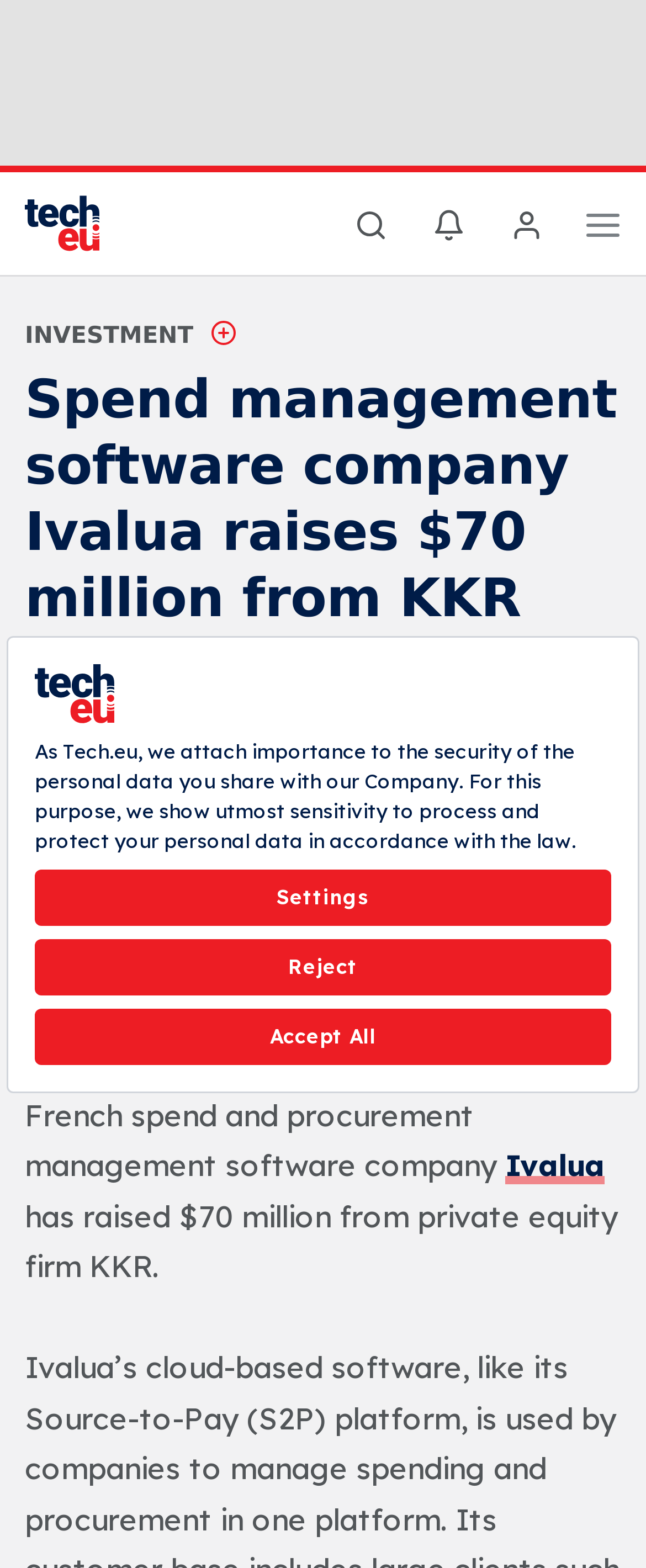Find the bounding box coordinates for the area that should be clicked to accomplish the instruction: "Show article details".

None